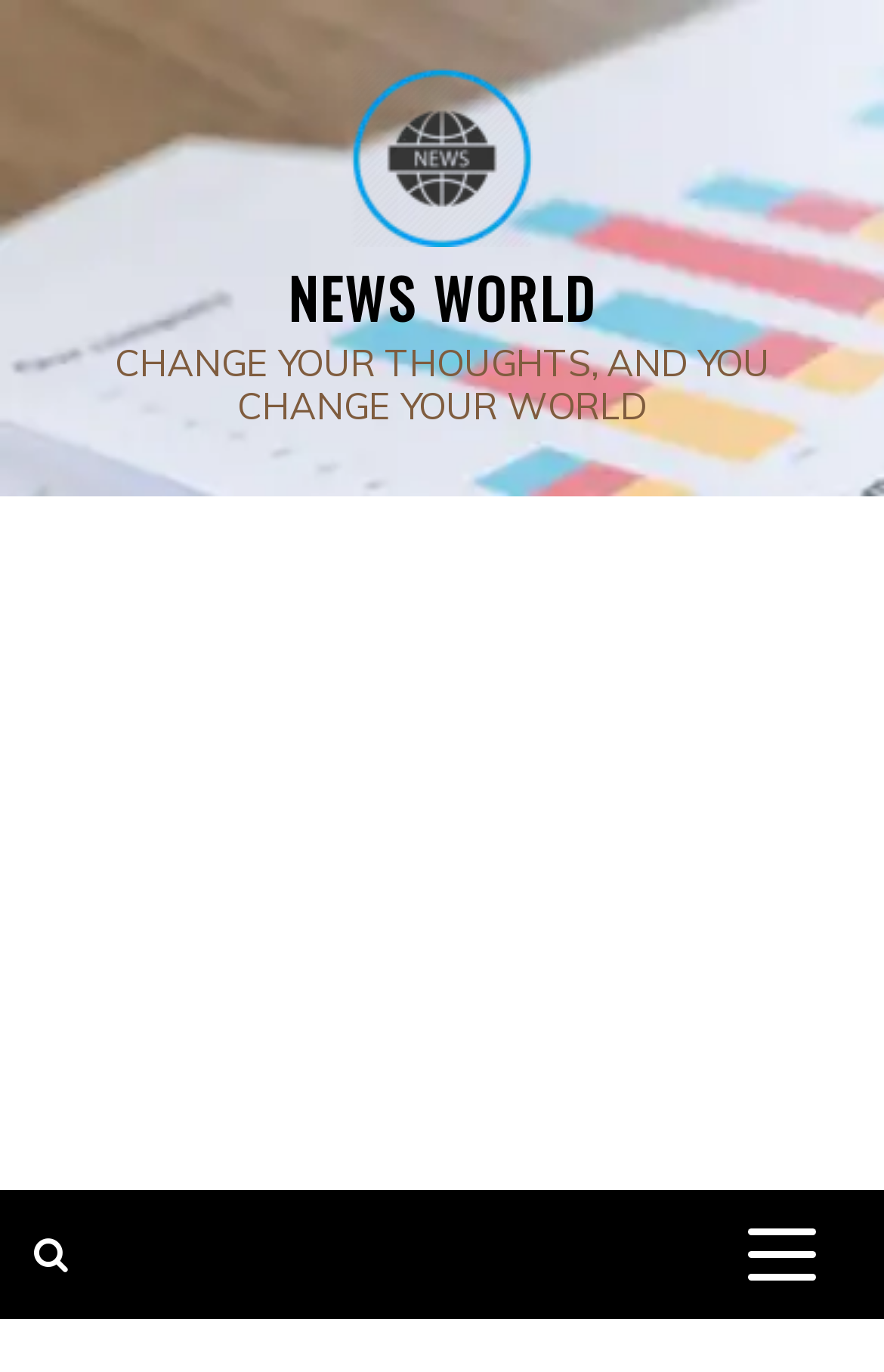Give an extensive and precise description of the webpage.

The webpage is about Tamil actor Karthi and Ranjani's wedding pictures and gallery. At the top left, there is a link to "News World" accompanied by an image with the same name. To the right of this link, there is a larger link with the text "NEWS WORLD". Below these links, there is a motivational quote "CHANGE YOUR THOUGHTS, AND YOU CHANGE YOUR WORLD". 

Taking up most of the page is an iframe, which is an advertisement. At the bottom right, there is a button that controls the primary menu, and to the left of this button, there is a link with a font awesome icon, which is likely a menu toggle button.